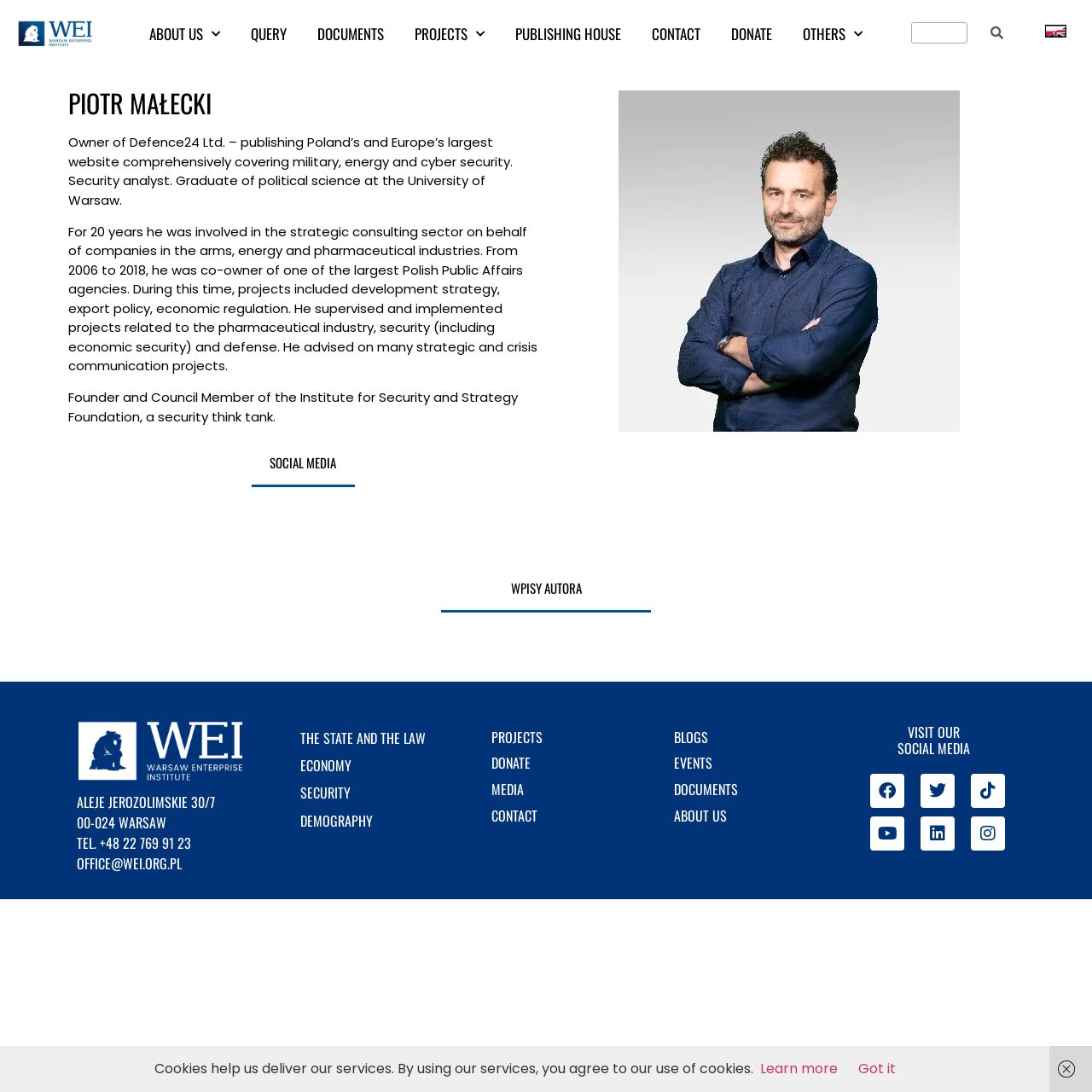What is the address of the Warsaw Enterprise Institute?
Give a single word or phrase answer based on the content of the image.

Aleje Jerozolimskie 30/7 00-024 Warsaw